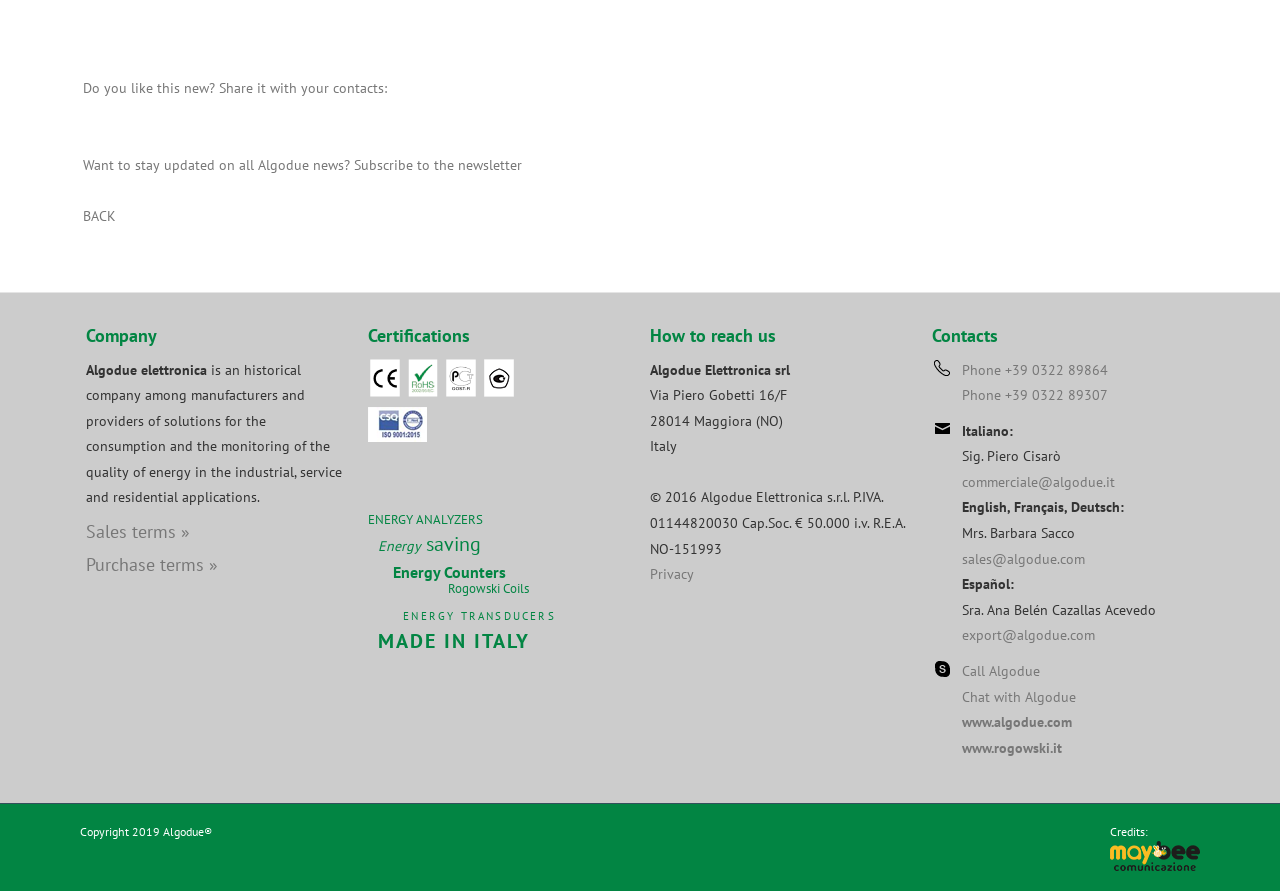What is the phone number?
Answer the question with a single word or phrase by looking at the picture.

+39 0322 89864